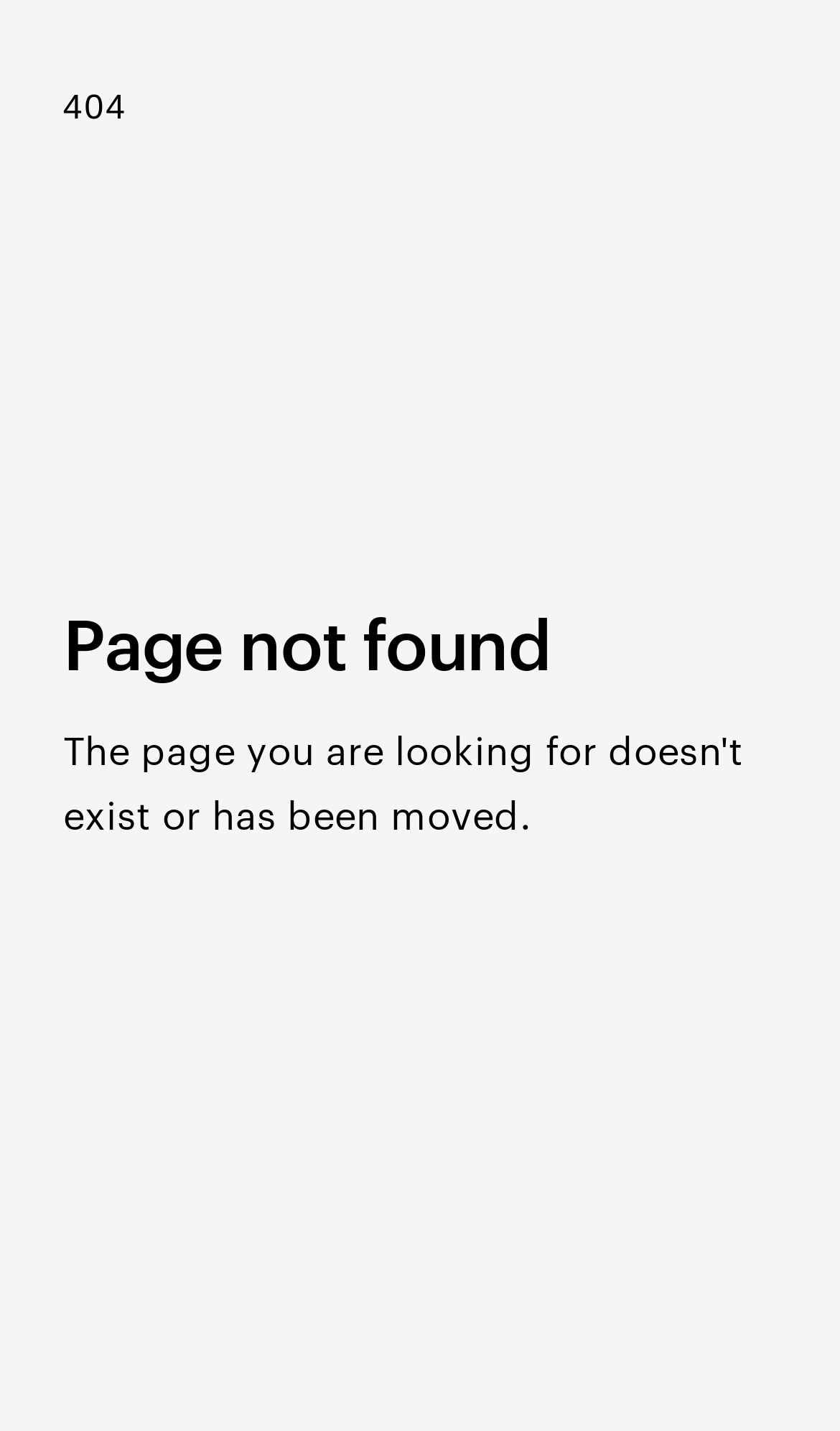Extract the heading text from the webpage.

Page not found
